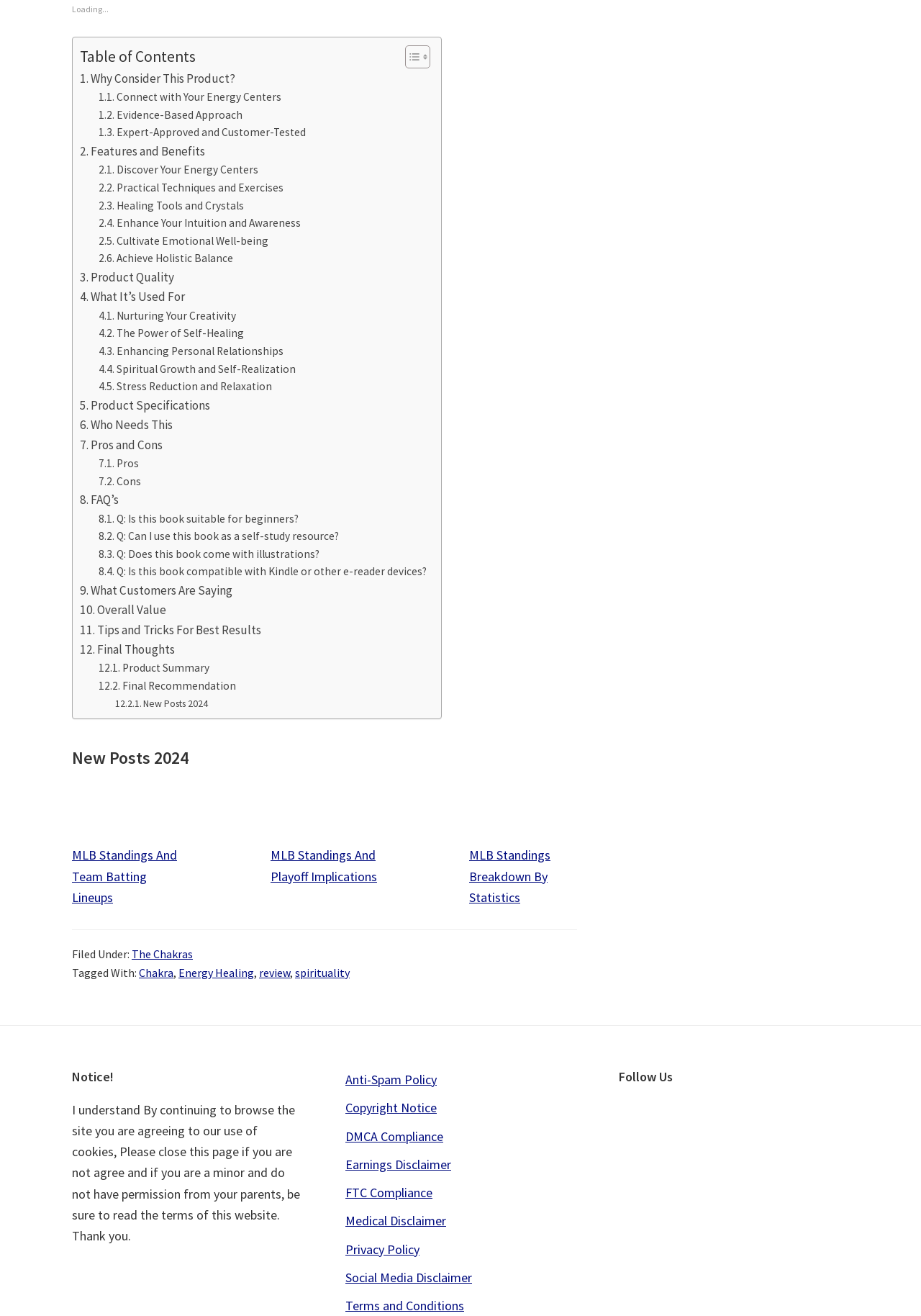Determine the bounding box of the UI component based on this description: "Final Thoughts". The bounding box coordinates should be four float values between 0 and 1, i.e., [left, top, right, bottom].

[0.087, 0.486, 0.19, 0.501]